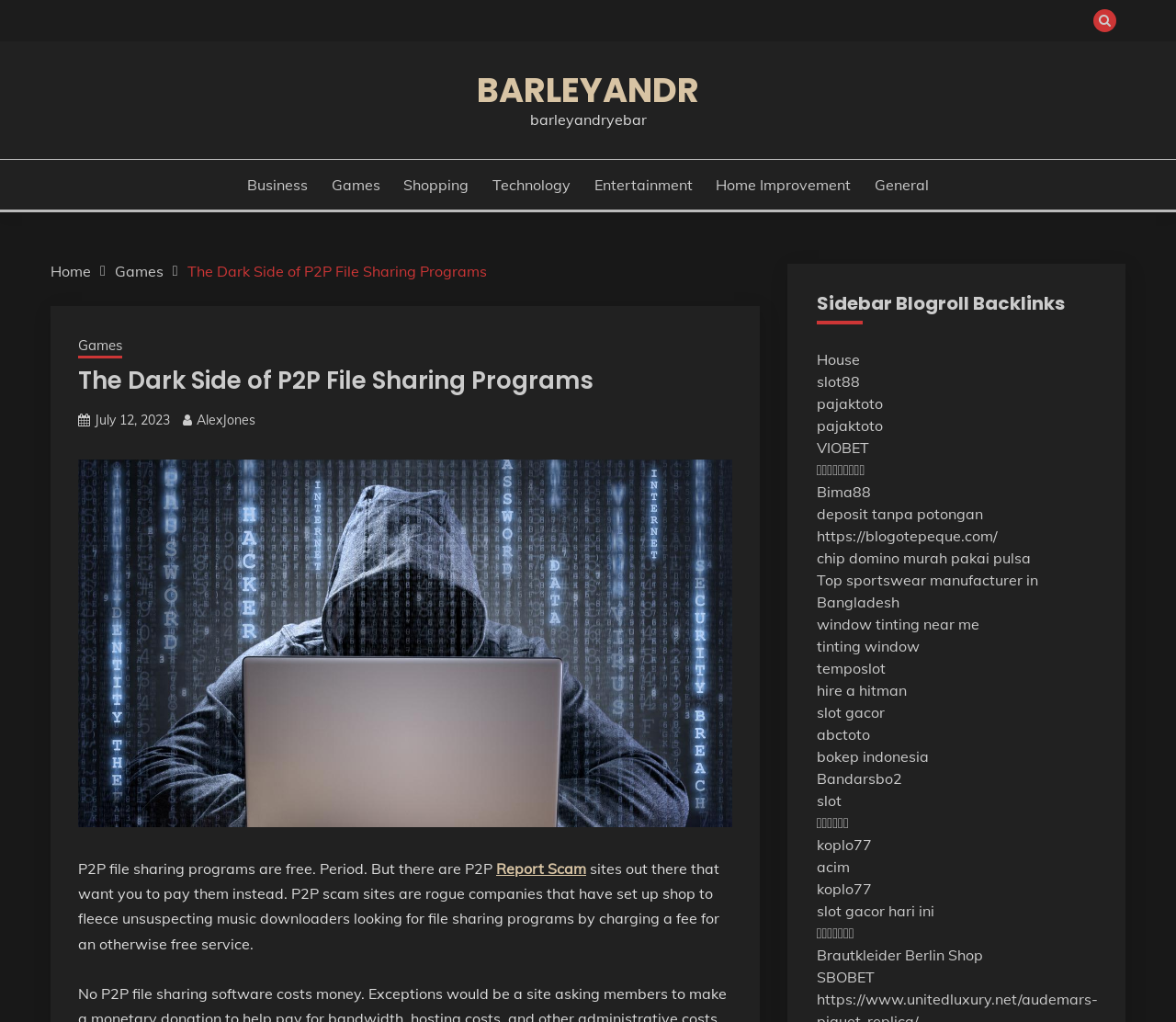Identify the bounding box coordinates of the region that needs to be clicked to carry out this instruction: "Report a P2P scam site". Provide these coordinates as four float numbers ranging from 0 to 1, i.e., [left, top, right, bottom].

[0.422, 0.841, 0.498, 0.859]